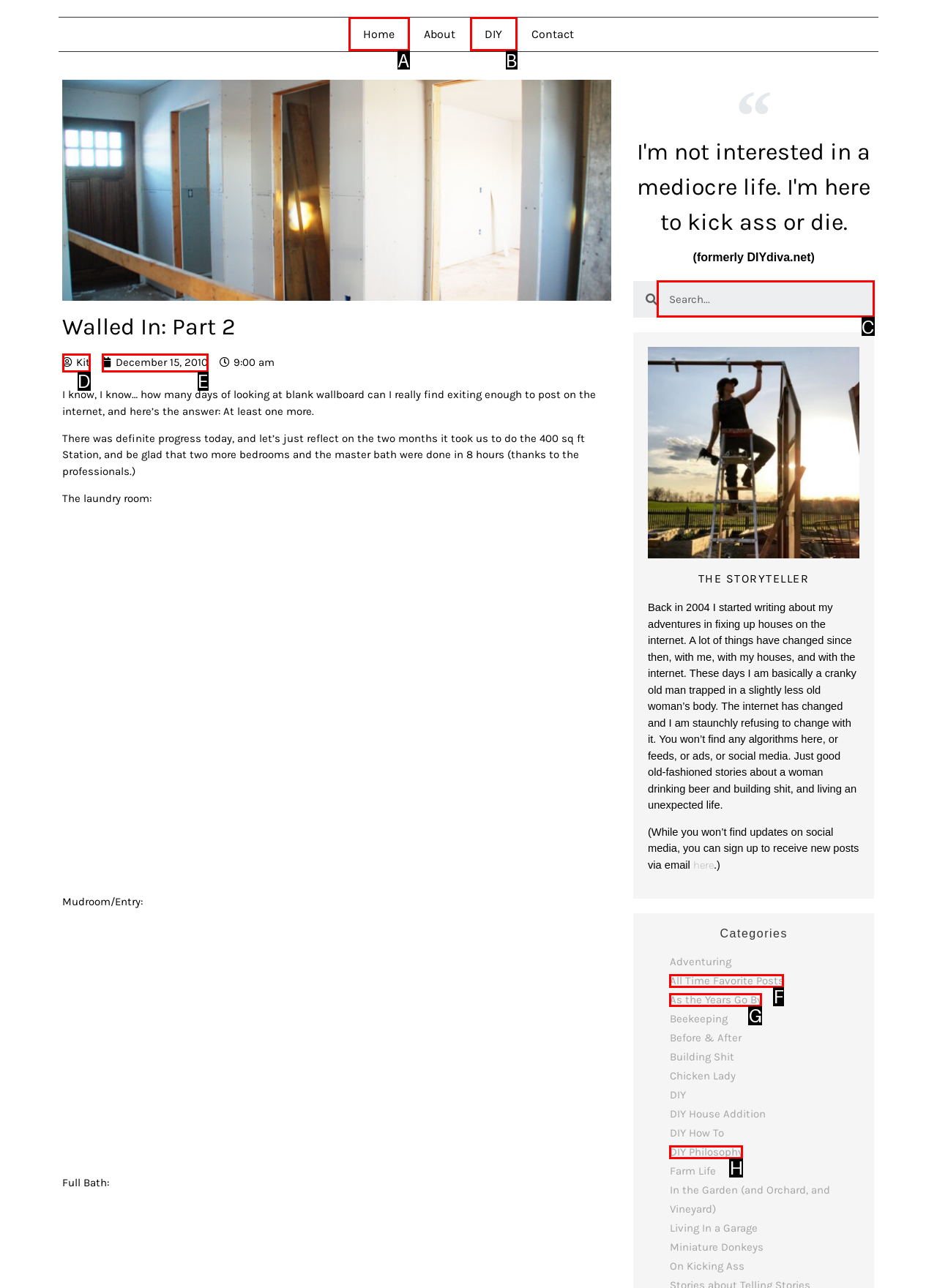Select the option that matches the description: December 15, 2010. Answer with the letter of the correct option directly.

E